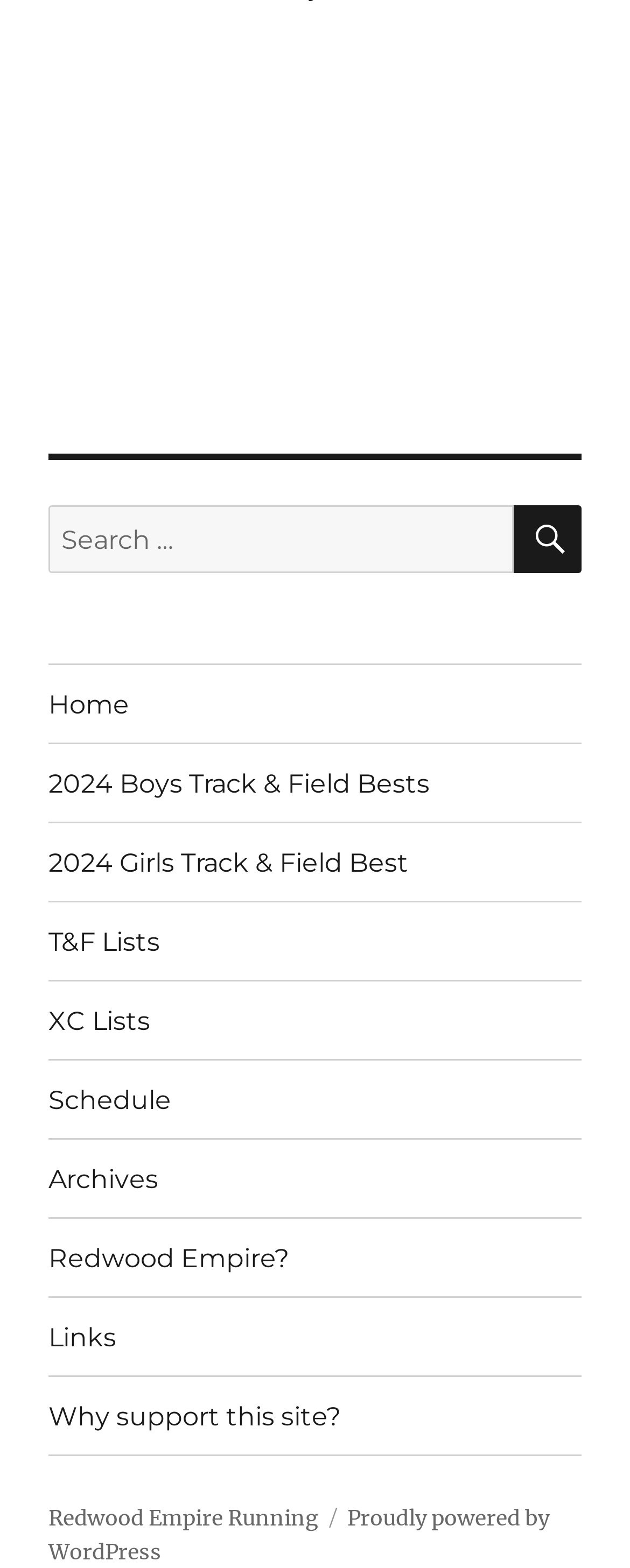Find the bounding box coordinates of the area that needs to be clicked in order to achieve the following instruction: "Visit Redwood Empire Running". The coordinates should be specified as four float numbers between 0 and 1, i.e., [left, top, right, bottom].

[0.077, 0.96, 0.505, 0.977]